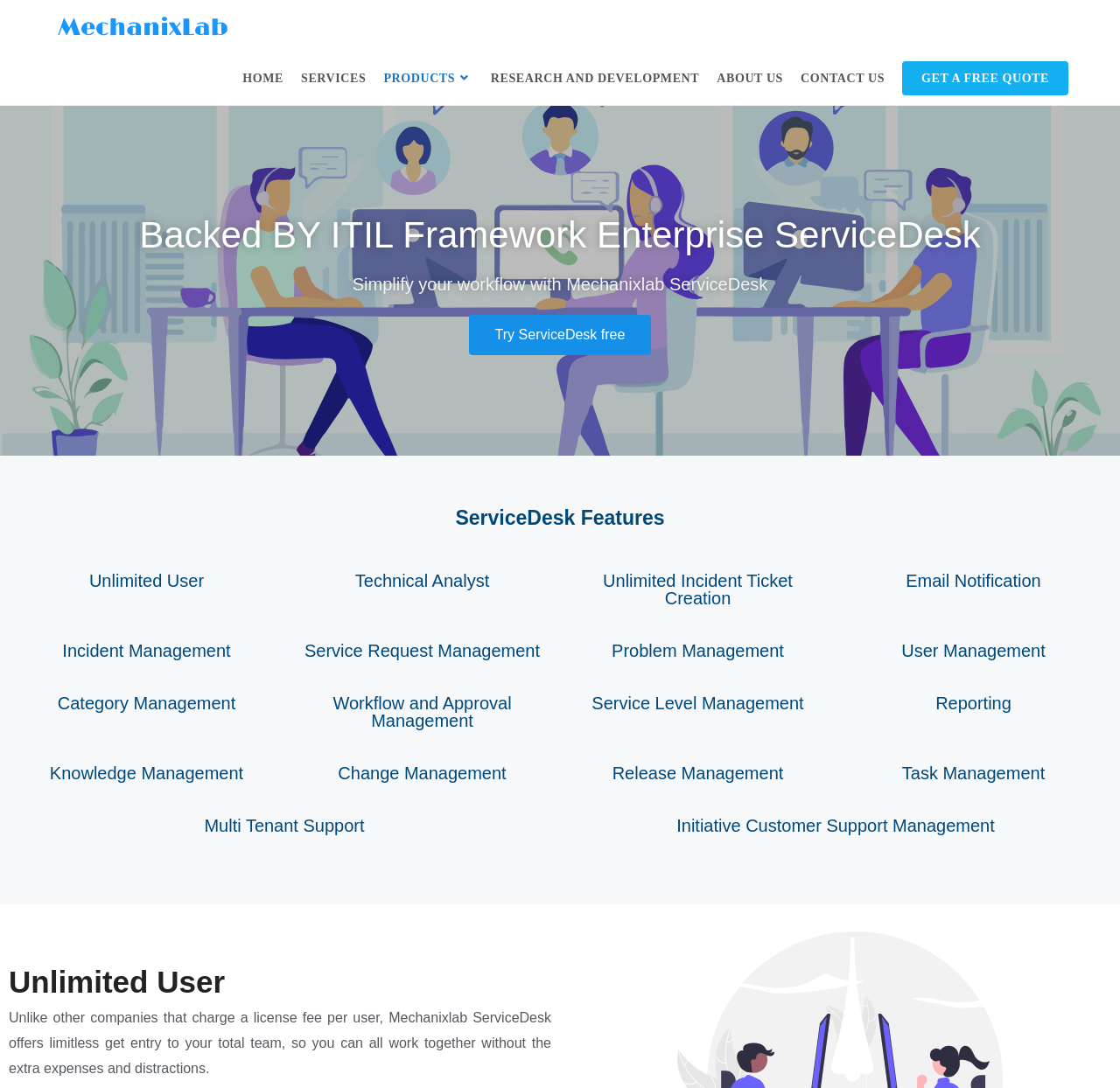Provide a short, one-word or phrase answer to the question below:
What is the name of the company offering ServiceDesk?

MechanixLab